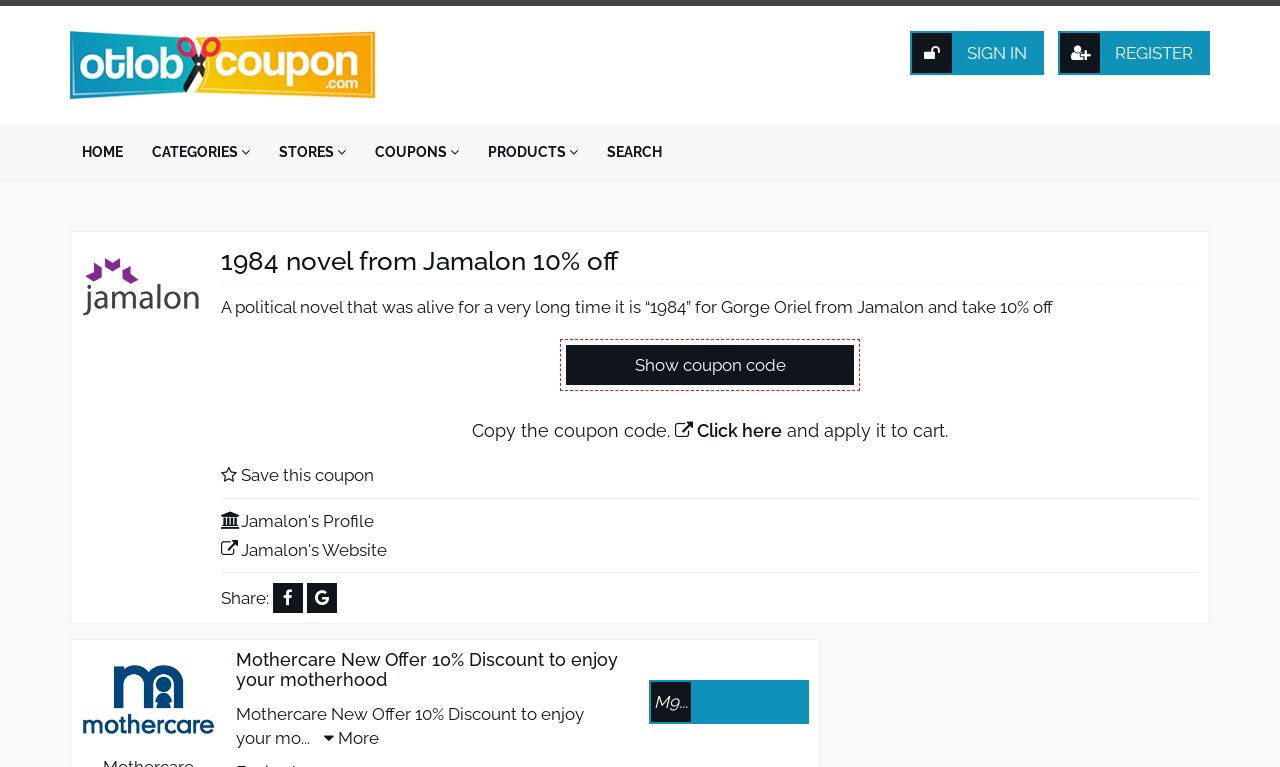Specify the bounding box coordinates of the region I need to click to perform the following instruction: "Show coupon code". The coordinates must be four float numbers in the range of 0 to 1, i.e., [left, top, right, bottom].

[0.442, 0.45, 0.667, 0.502]